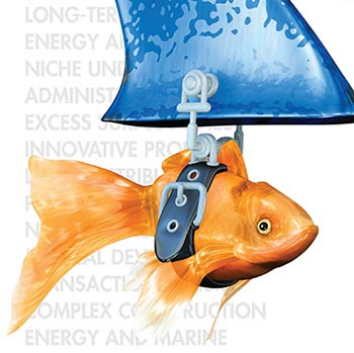Provide your answer in one word or a succinct phrase for the question: 
What is the tone of the illustration?

Cartoonish